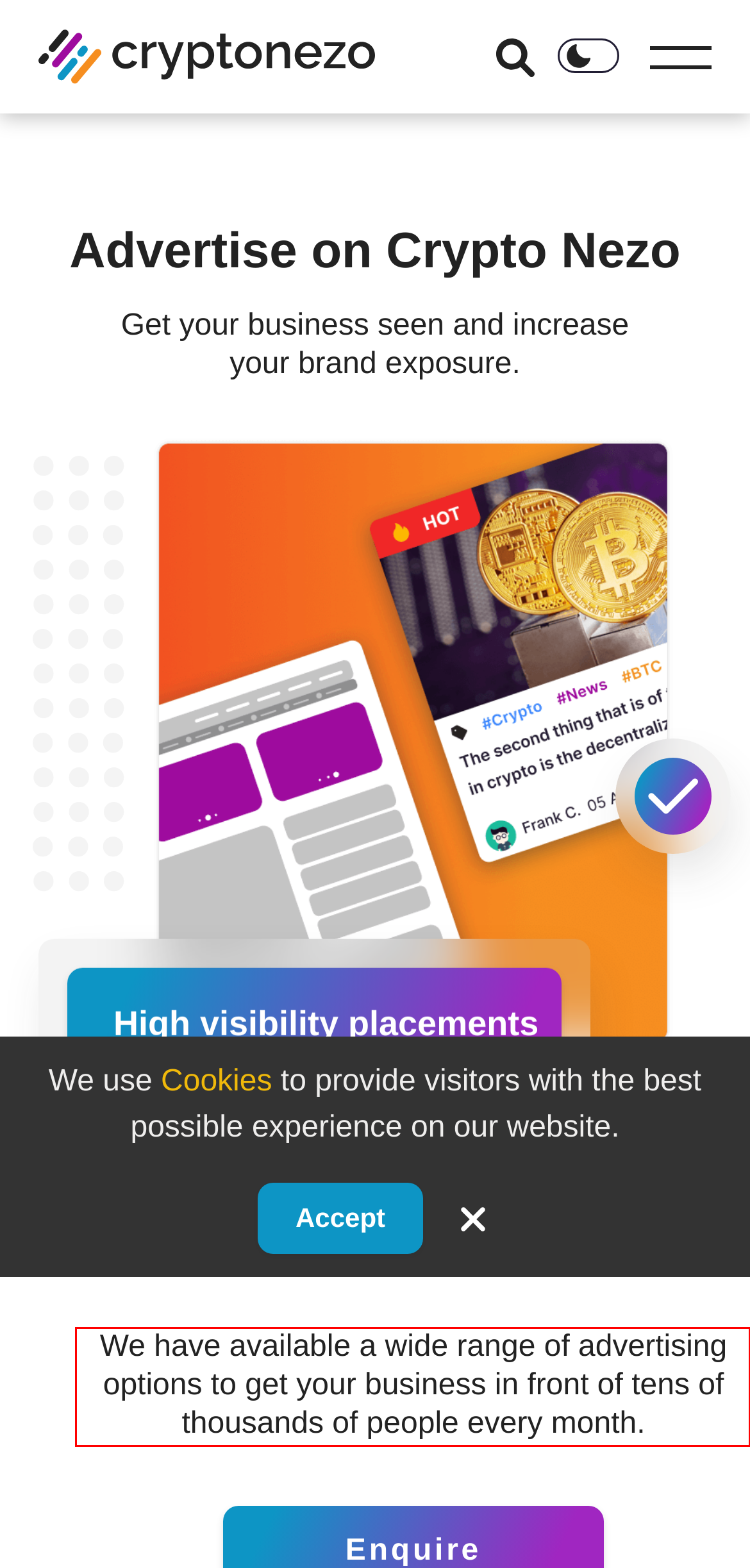You are presented with a webpage screenshot featuring a red bounding box. Perform OCR on the text inside the red bounding box and extract the content.

We have available a wide range of advertising options to get your business in front of tens of thousands of people every month.